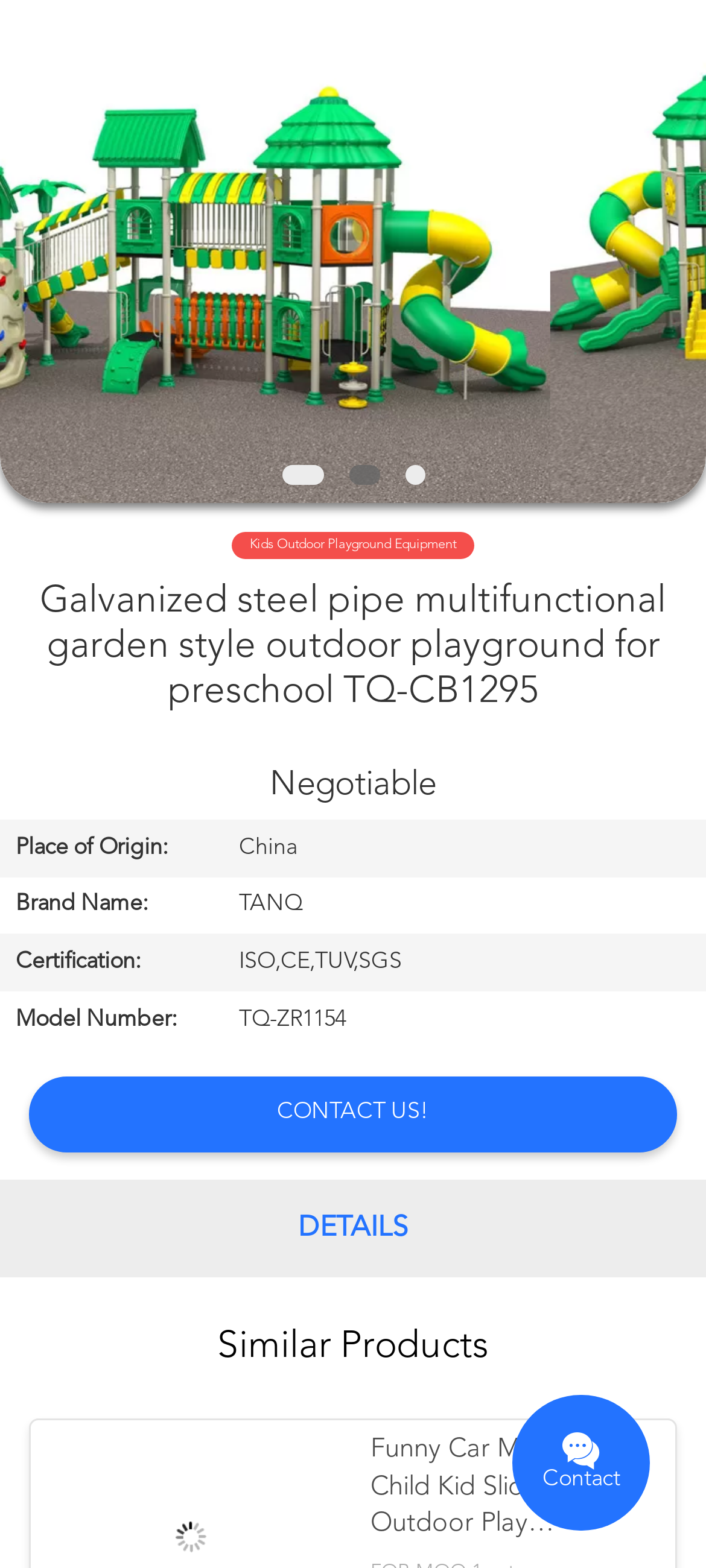What is the purpose of the textbox at the bottom of the page? Based on the screenshot, please respond with a single word or phrase.

Leave a message